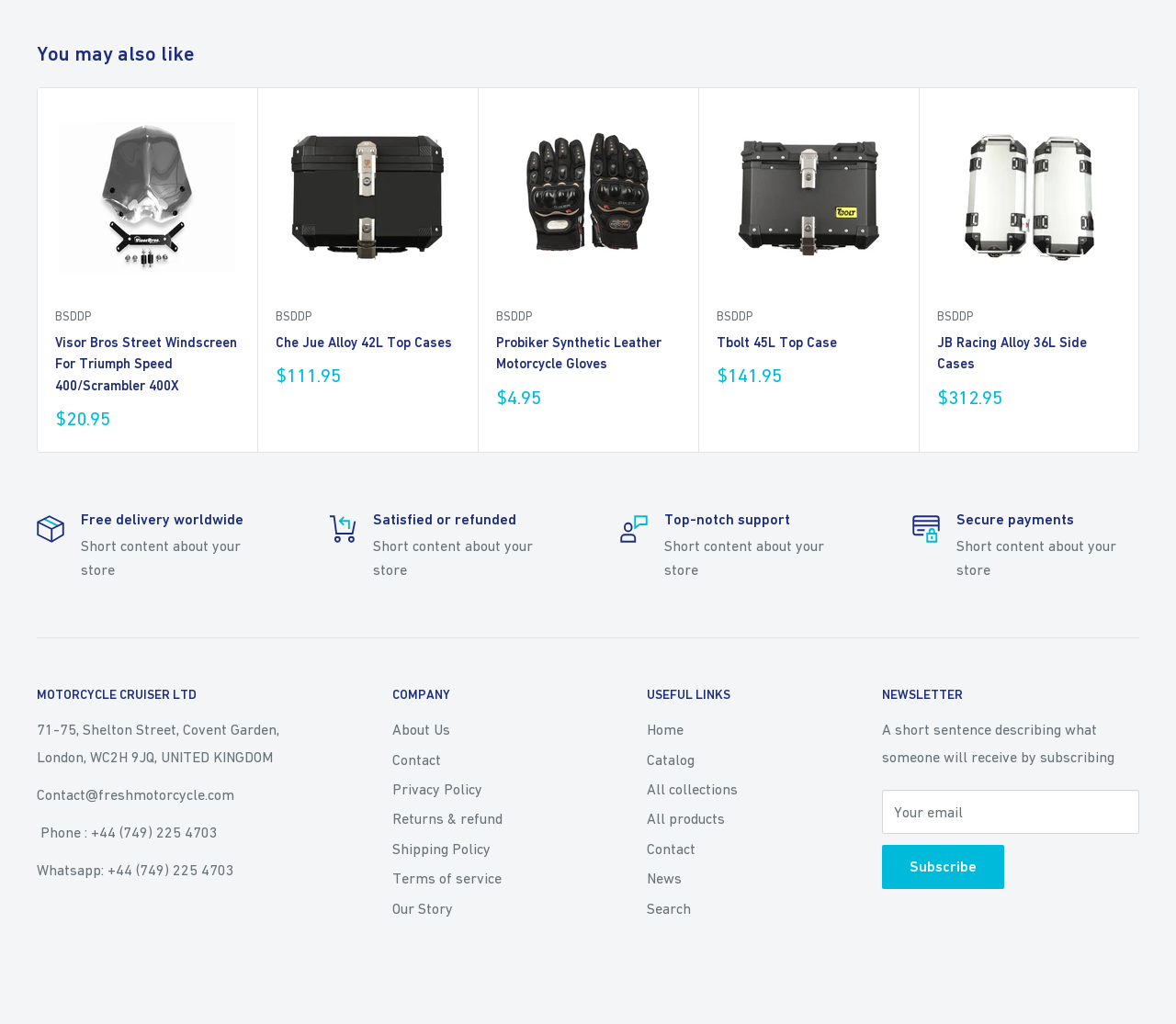Please identify the bounding box coordinates of the element that needs to be clicked to perform the following instruction: "Click on the 'Next' button".

[0.955, 0.248, 0.982, 0.279]